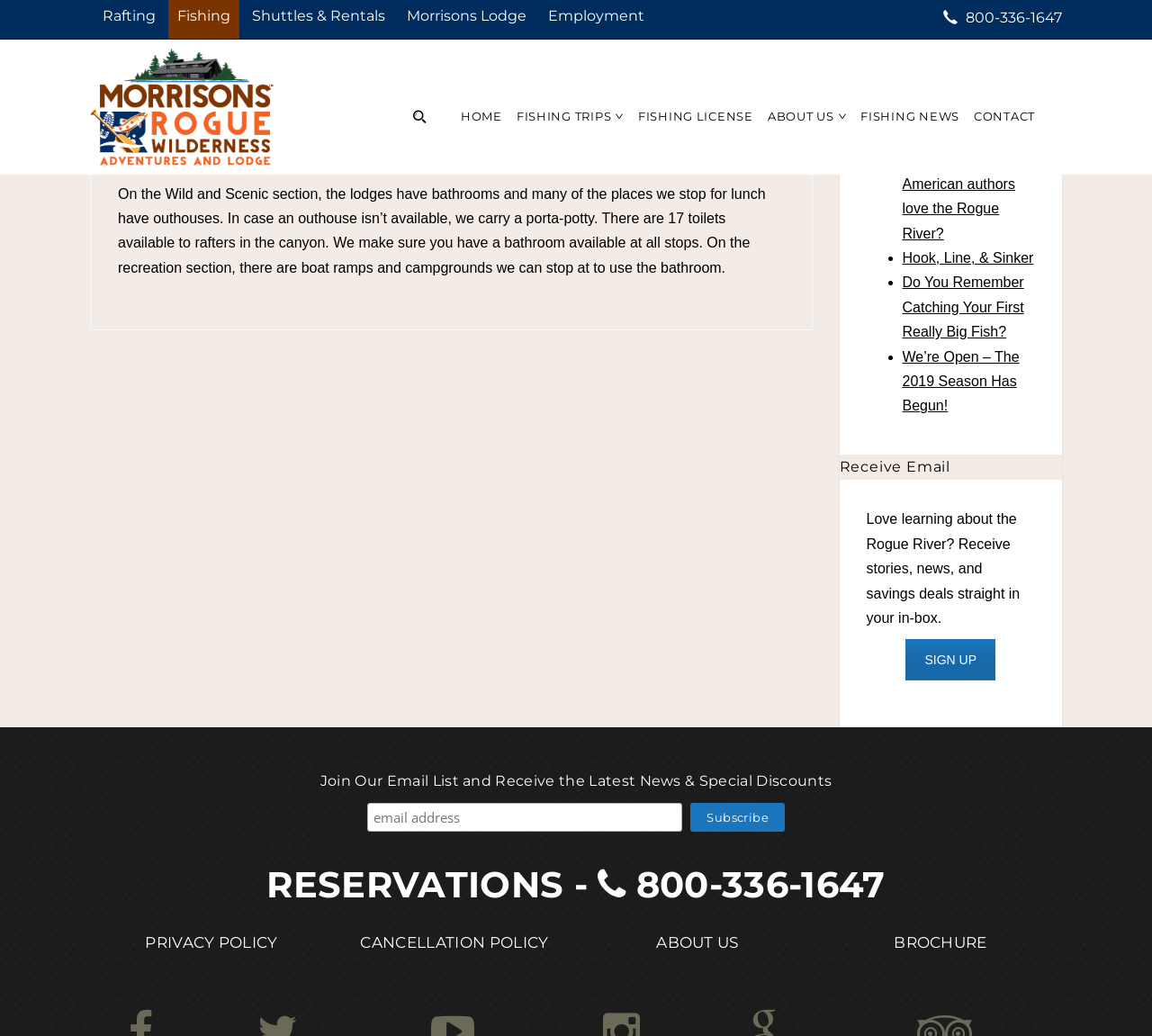Please determine the bounding box coordinates for the element that should be clicked to follow these instructions: "Visit the latest posts page".

None